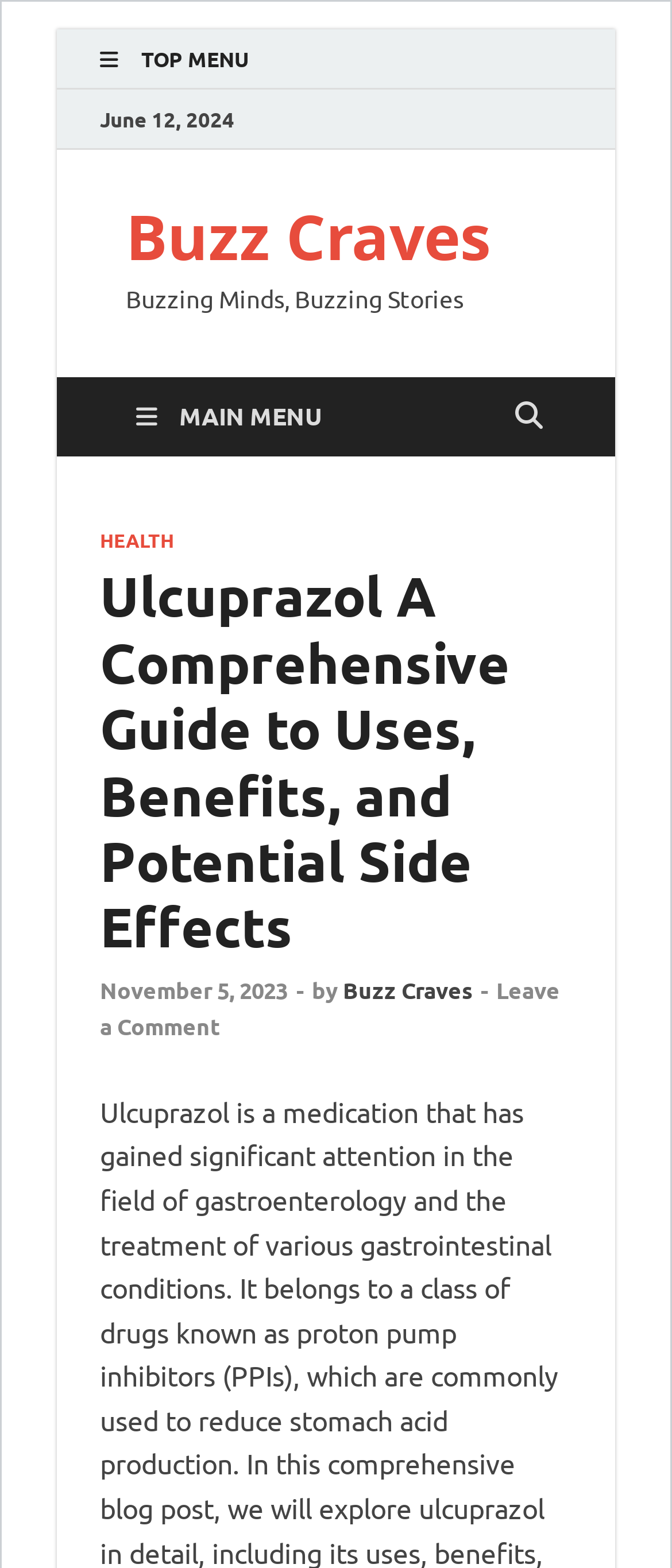What is the date of the article?
Please provide a comprehensive answer based on the contents of the image.

I found the date of the article by looking at the top section of the webpage, where it says 'June 12, 2024' in a static text element.